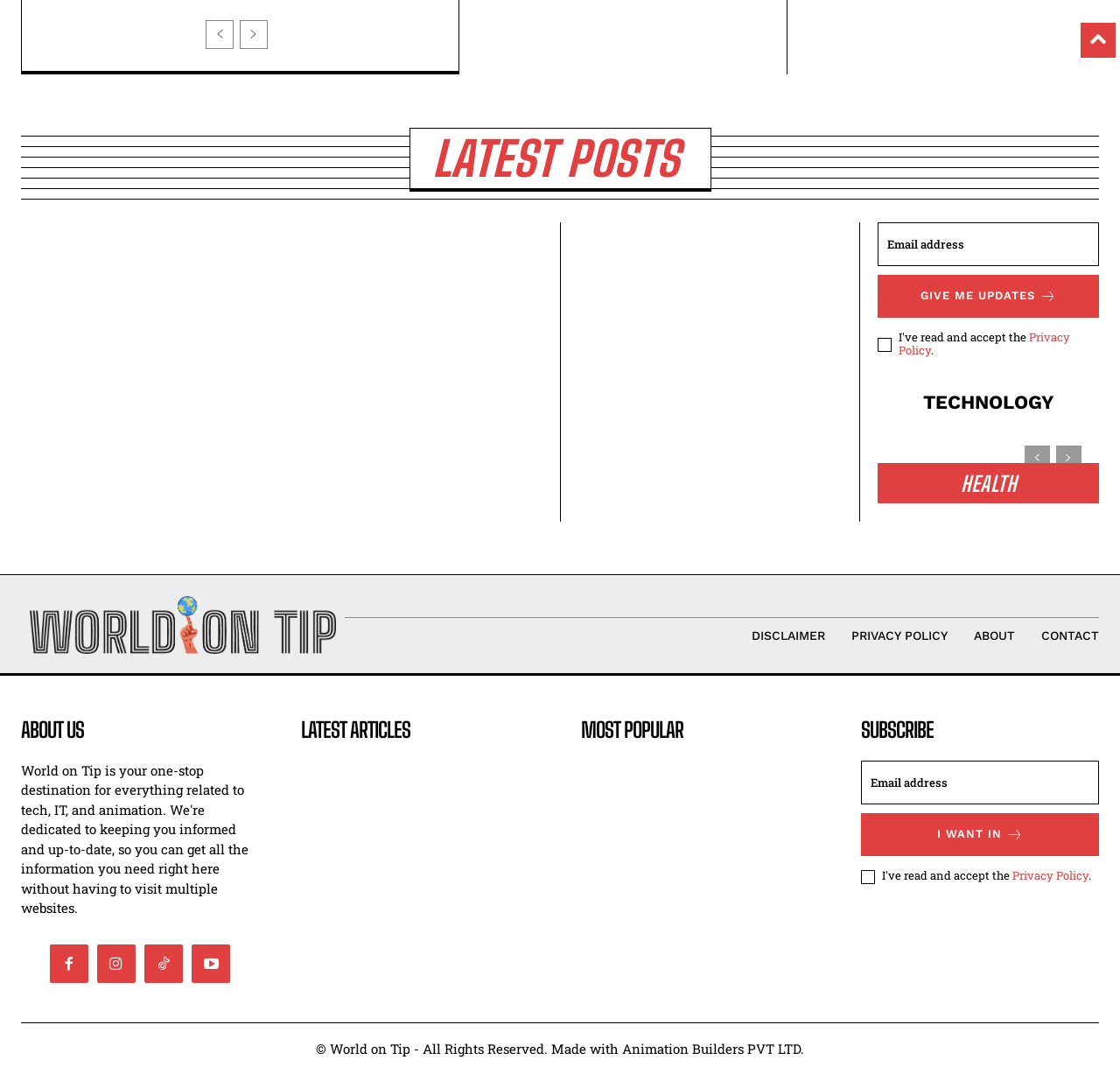Identify the bounding box coordinates of the HTML element based on this description: "I want in".

[0.769, 0.757, 0.981, 0.797]